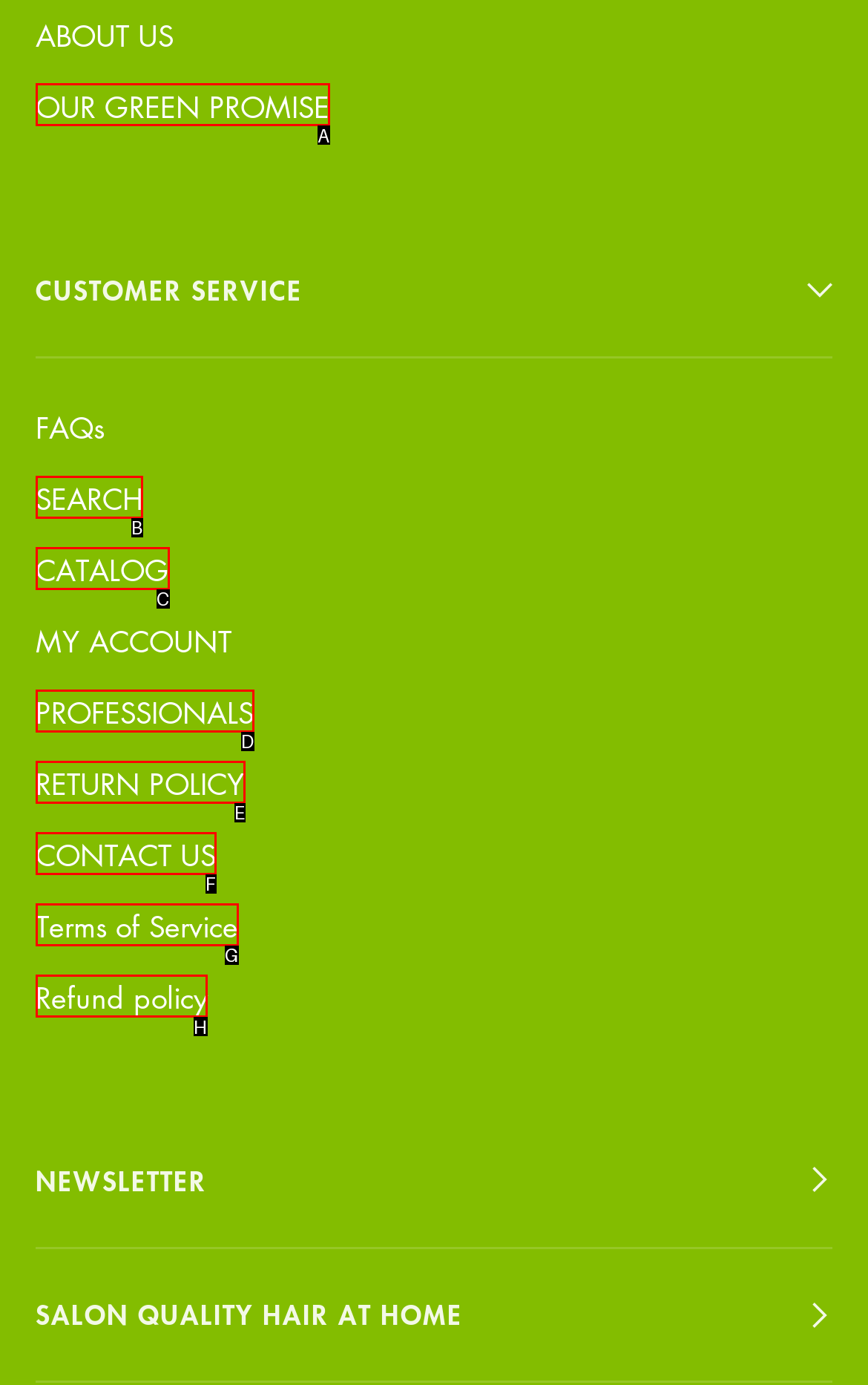Tell me which one HTML element best matches the description: Terms of Service
Answer with the option's letter from the given choices directly.

G